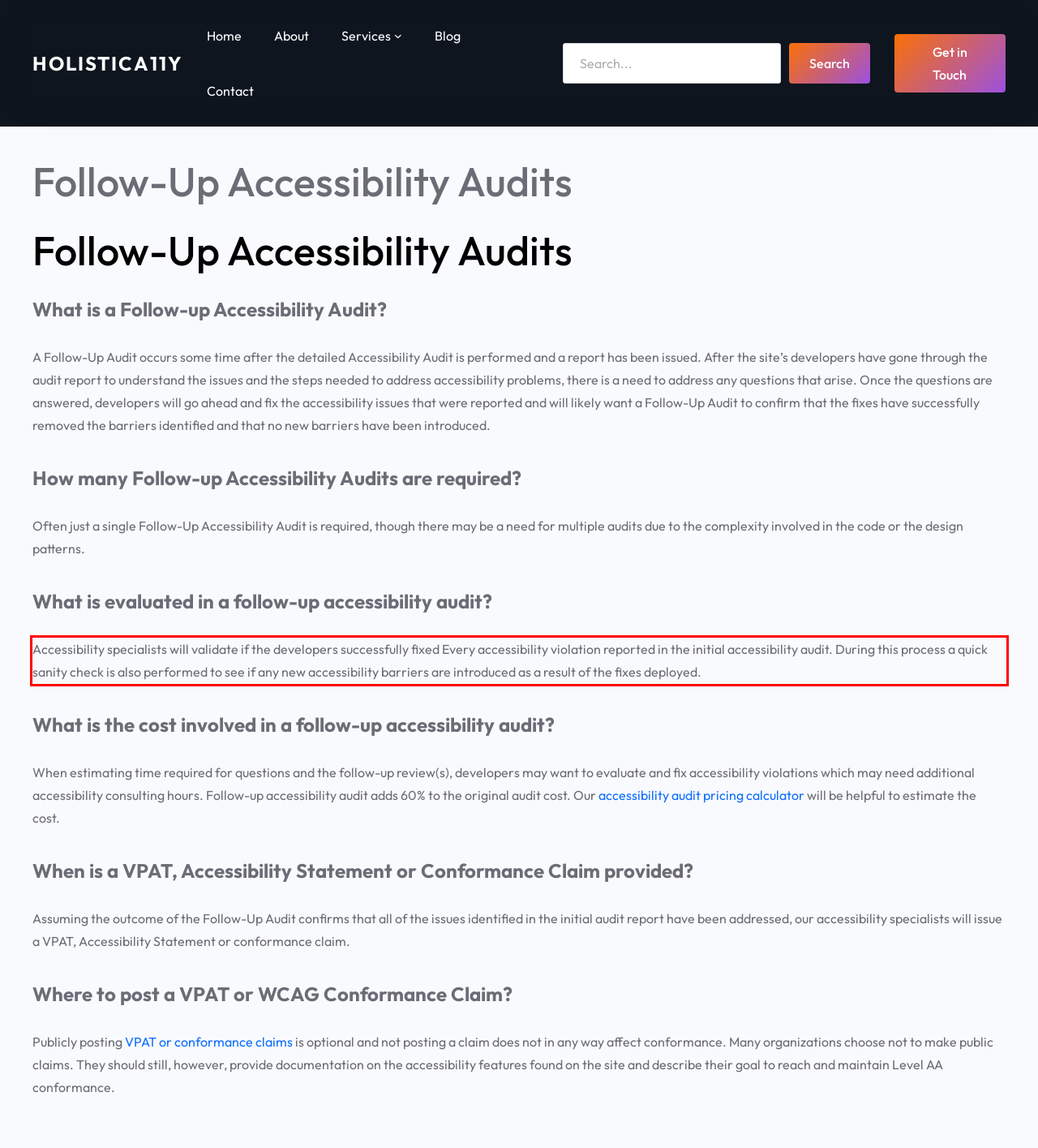Please identify and extract the text from the UI element that is surrounded by a red bounding box in the provided webpage screenshot.

Accessibility specialists will validate if the developers successfully fixed Every accessibility violation reported in the initial accessibility audit. During this process a quick sanity check is also performed to see if any new accessibility barriers are introduced as a result of the fixes deployed.